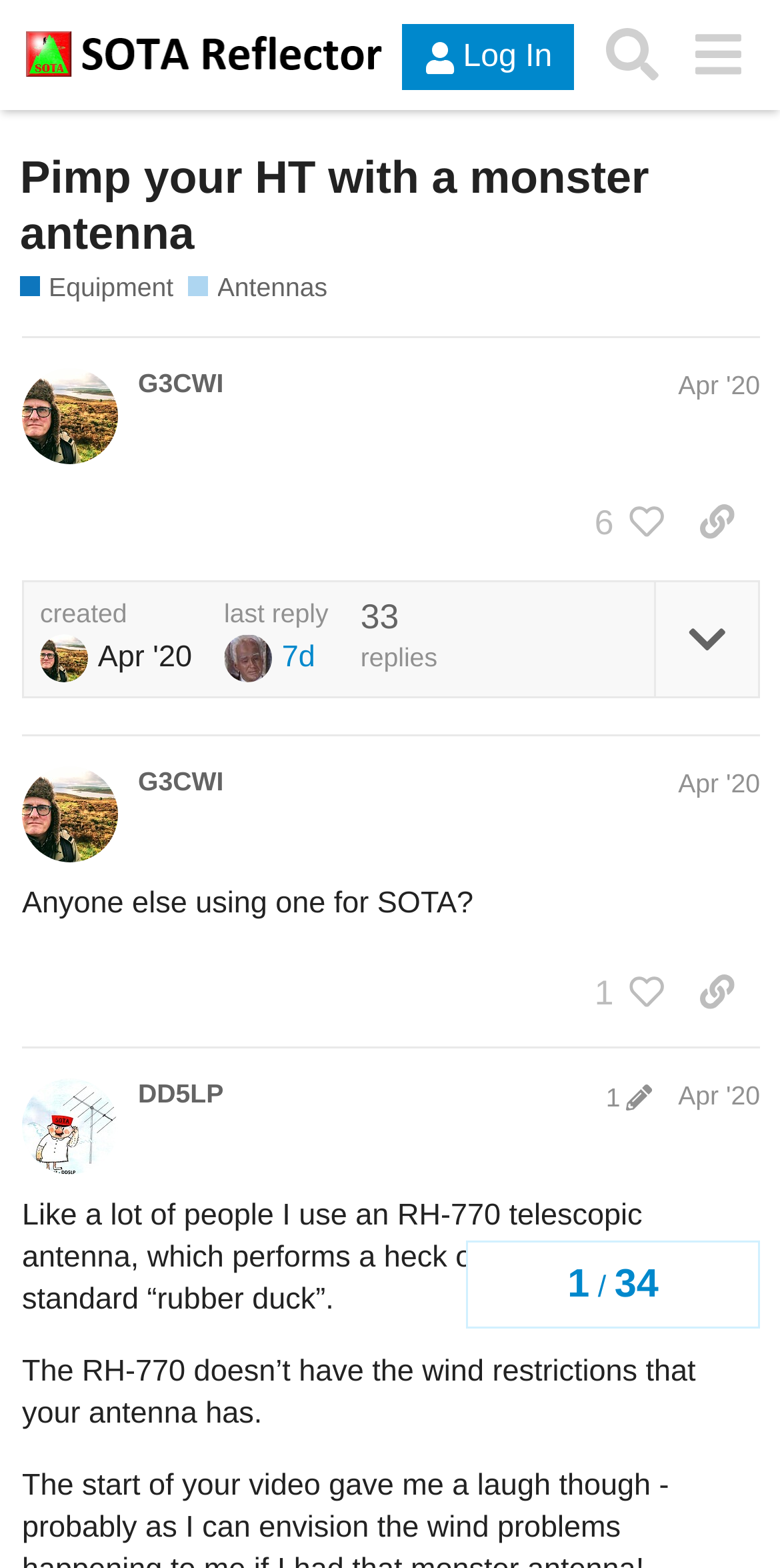Who is the author of the first post?
Provide a thorough and detailed answer to the question.

I looked at the first post and found the link 'G3CWI' which is labeled as the author of the post.